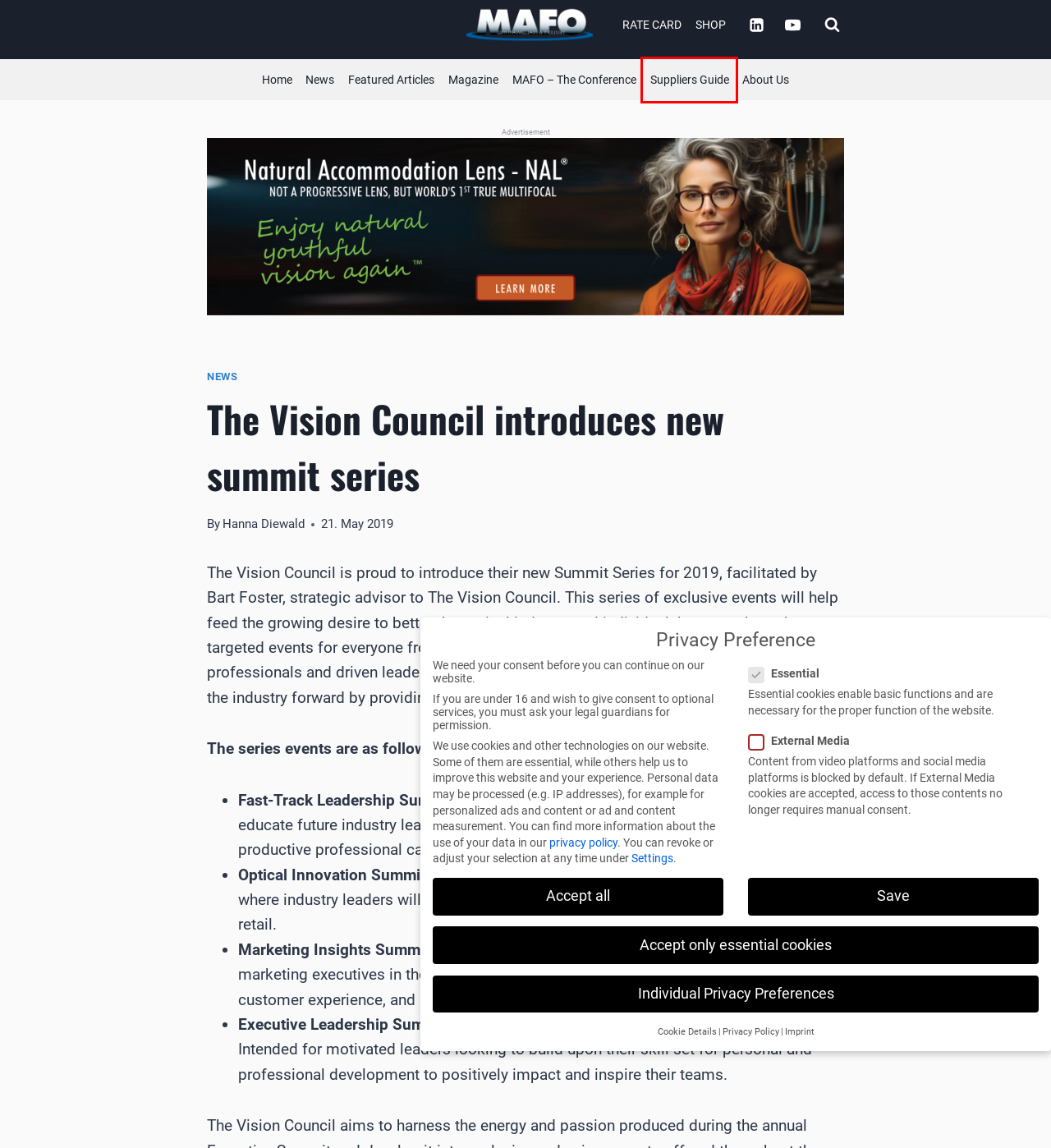Analyze the given webpage screenshot and identify the UI element within the red bounding box. Select the webpage description that best matches what you expect the new webpage to look like after clicking the element. Here are the candidates:
A. Home - MAFO
B. Rate card - MAFO
C. MAFO - The Conference - MAFO
D. Suppliers Guide - MAFO
E. About Us - MAFO
F. Hanna Diewald - MAFO
G. News - MAFO
H. Privacy - MAFO

D